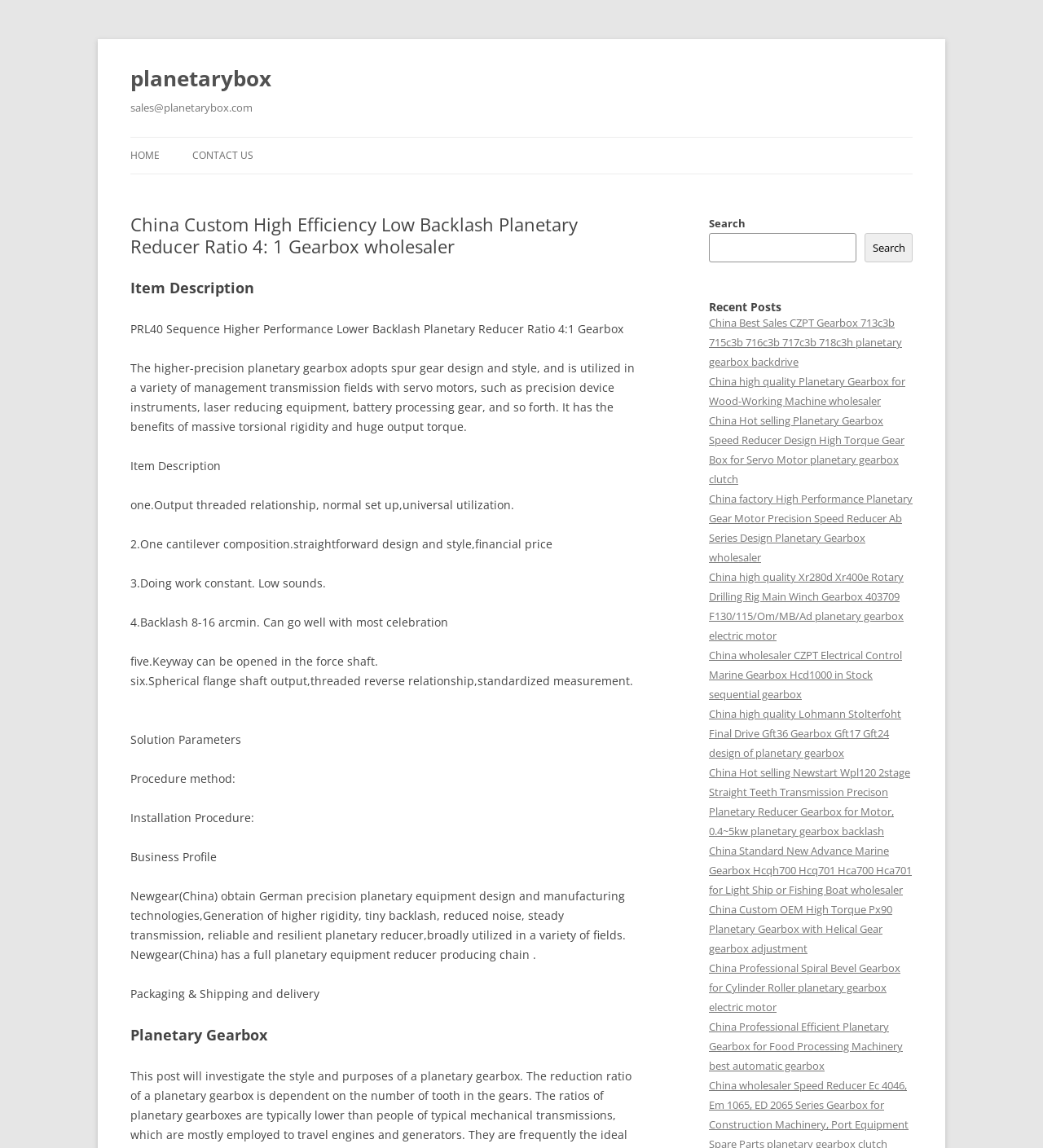Identify the bounding box coordinates of the part that should be clicked to carry out this instruction: "Read the Recent Posts".

[0.68, 0.263, 0.875, 0.273]